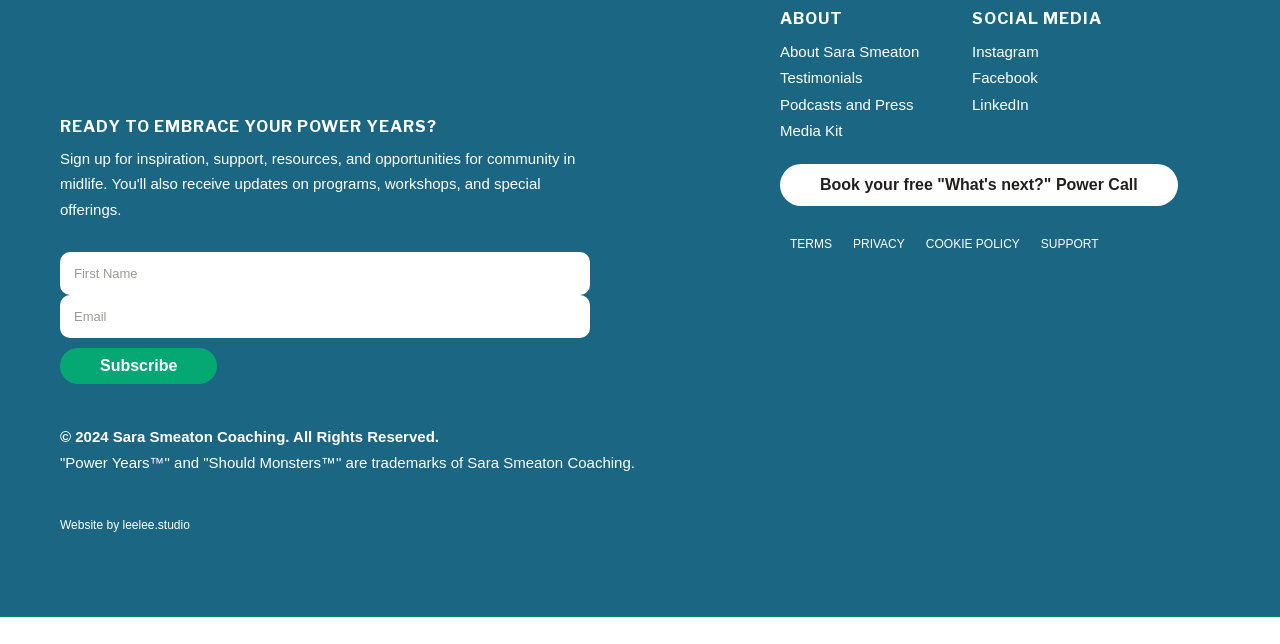Please find the bounding box coordinates in the format (top-left x, top-left y, bottom-right x, bottom-right y) for the given element description. Ensure the coordinates are floating point numbers between 0 and 1. Description: Facebook

[0.759, 0.101, 0.953, 0.141]